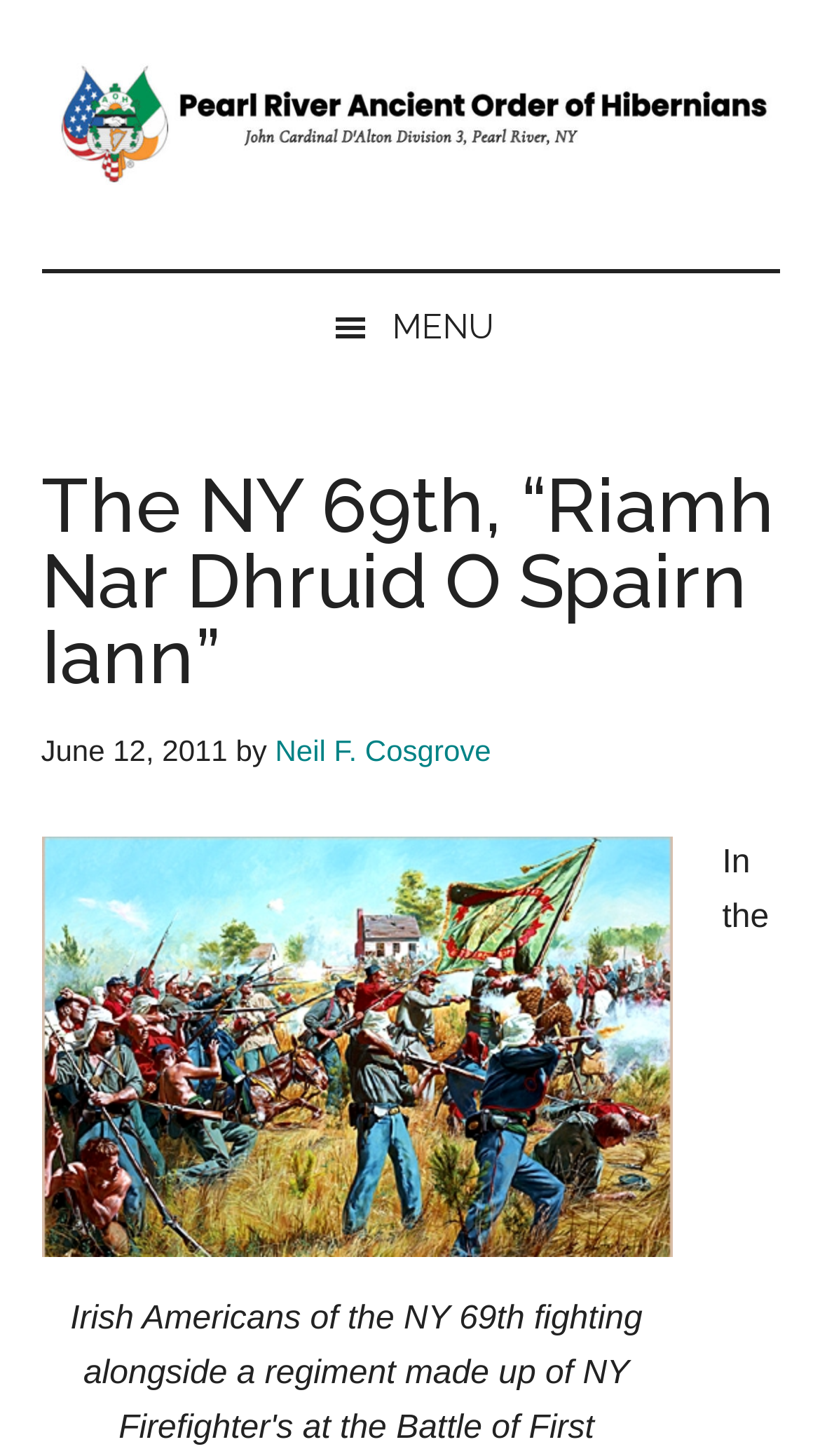Extract the main heading text from the webpage.

The NY 69th, “Riamh Nar Dhruid O Spairn Iann”